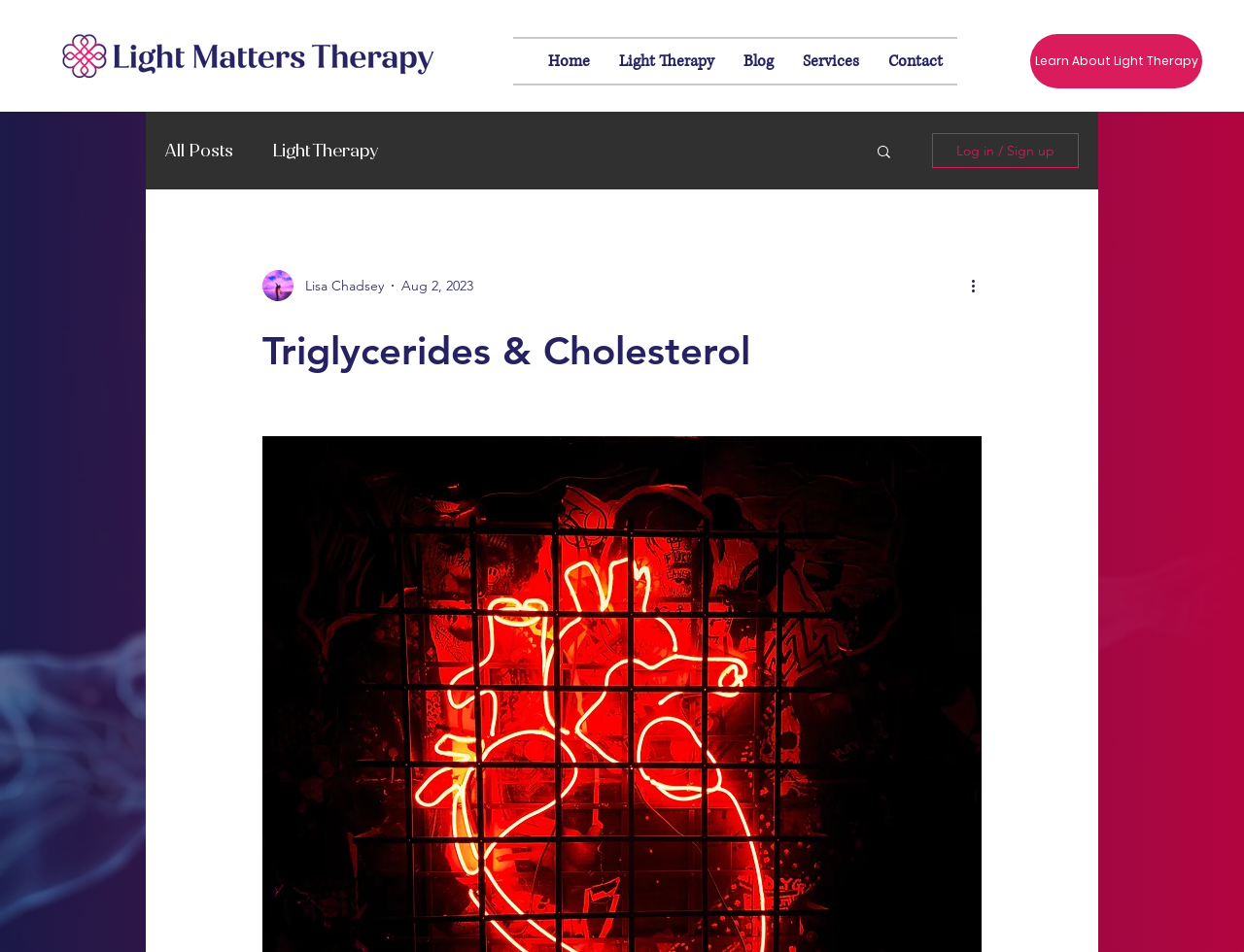Please indicate the bounding box coordinates of the element's region to be clicked to achieve the instruction: "View all posts". Provide the coordinates as four float numbers between 0 and 1, i.e., [left, top, right, bottom].

[0.133, 0.146, 0.188, 0.17]